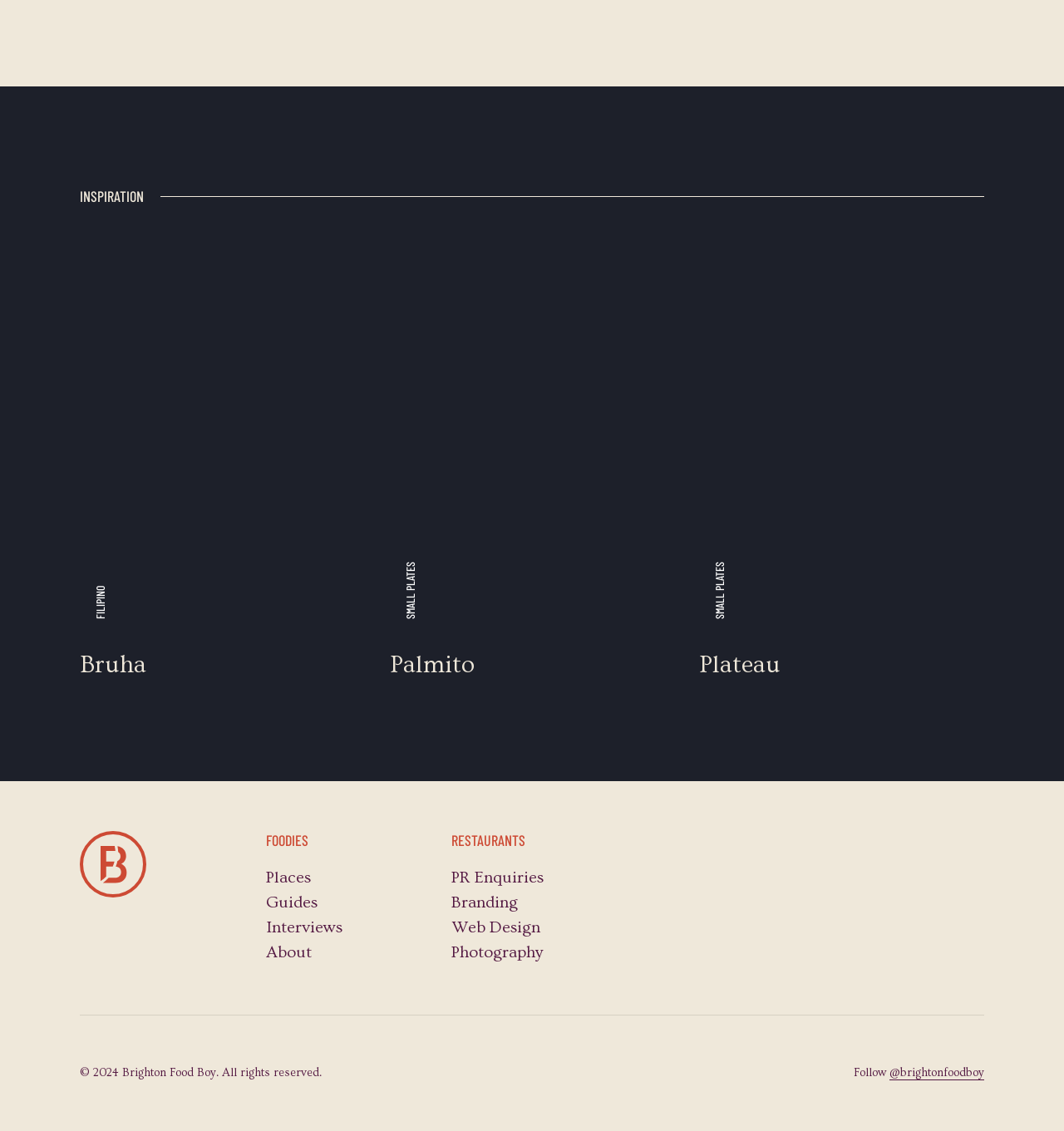What is the name of the first restaurant?
Look at the image and respond to the question as thoroughly as possible.

The first restaurant is named 'Bruha' which can be found by looking at the first link element with the text 'Bruha Filipino Brighton FILIPINO Bruha' and its corresponding image and heading elements.